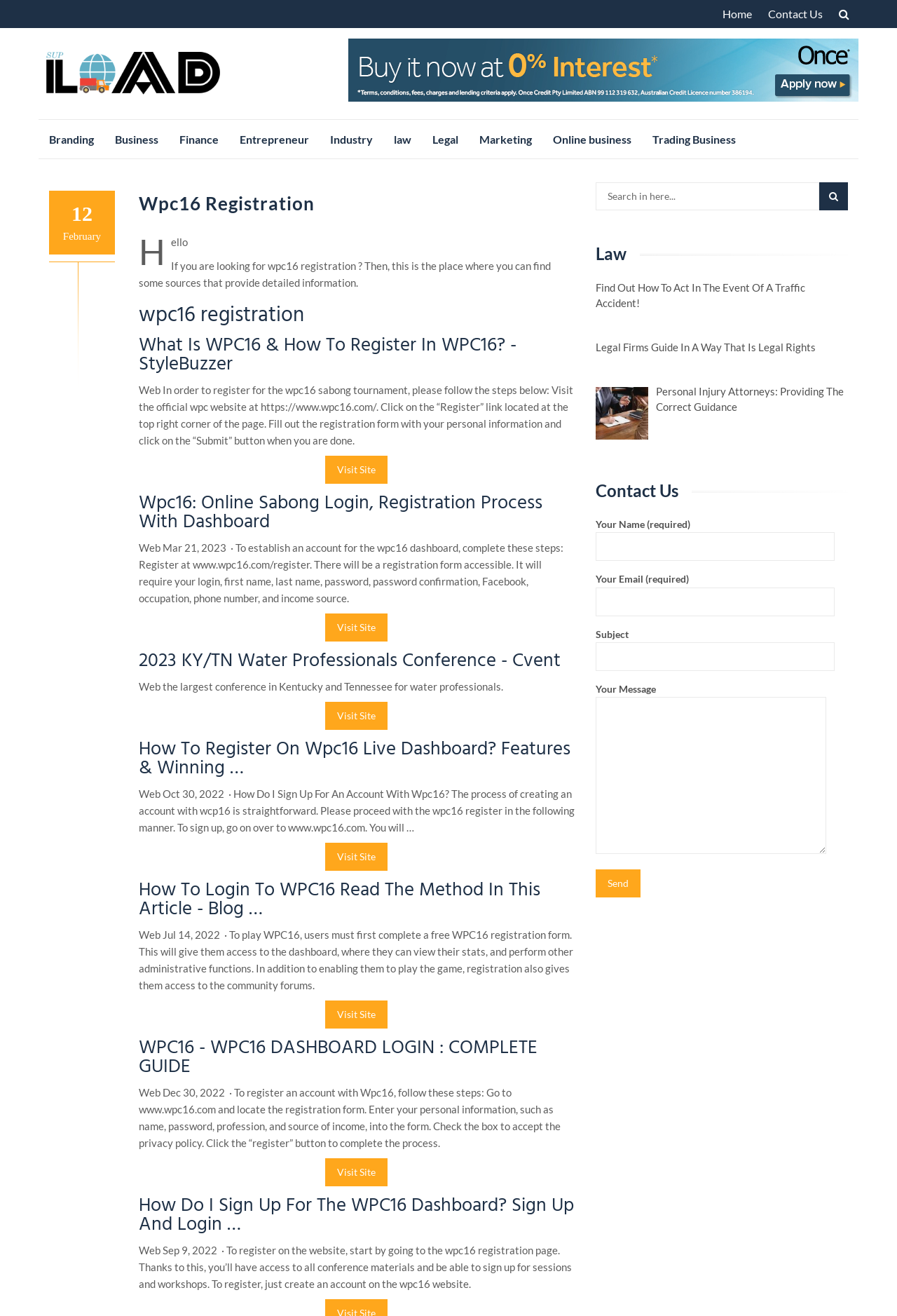Please provide a brief answer to the following inquiry using a single word or phrase:
What is the purpose of this webpage?

Provide detailed information